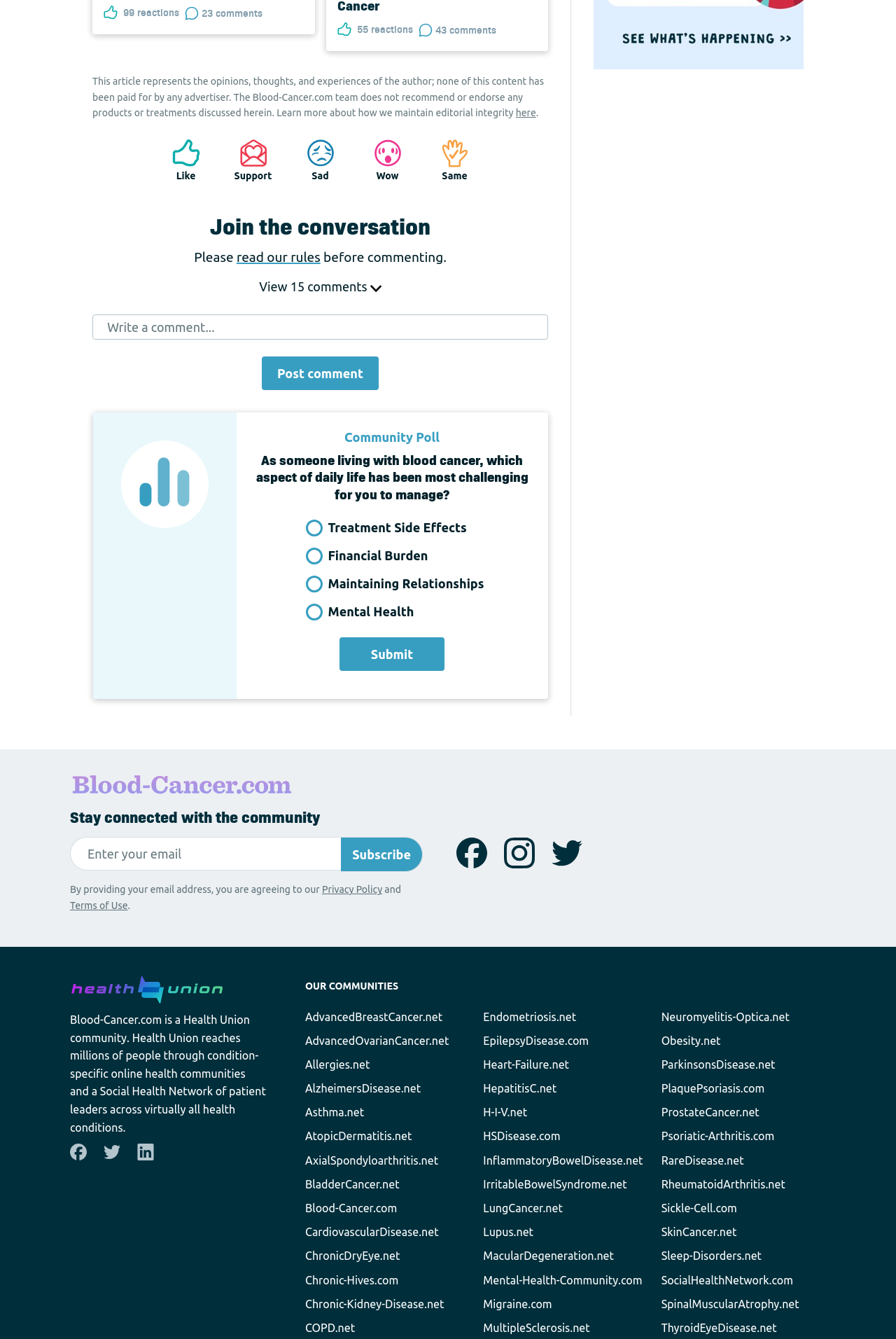Please respond in a single word or phrase: 
What is the number of reactions on the first post?

99